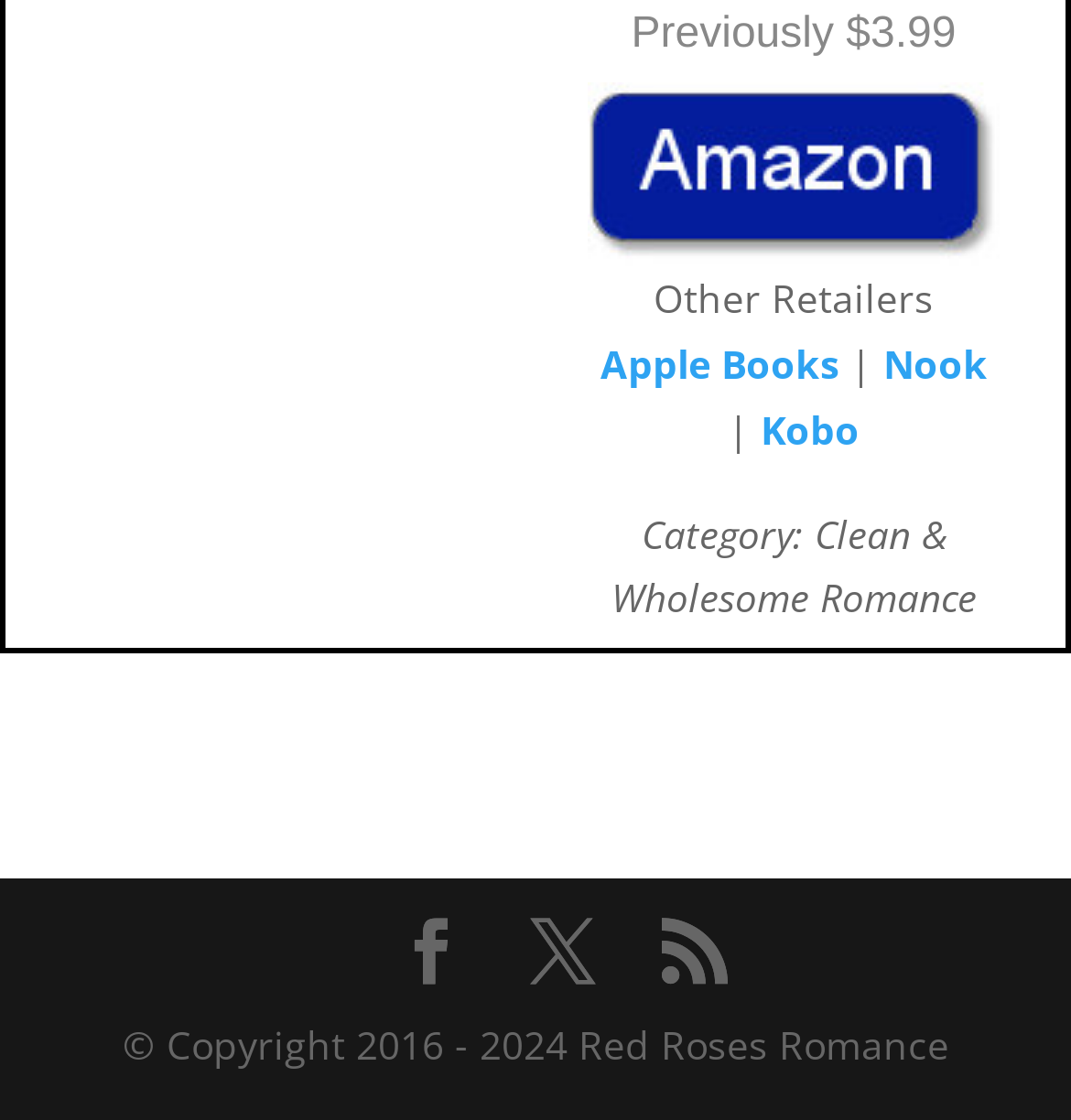What is the category of the book?
Ensure your answer is thorough and detailed.

The category of the book is mentioned as 'Category: Clean & Wholesome Romance' on the webpage, indicating that the book belongs to the Clean & Wholesome Romance genre.